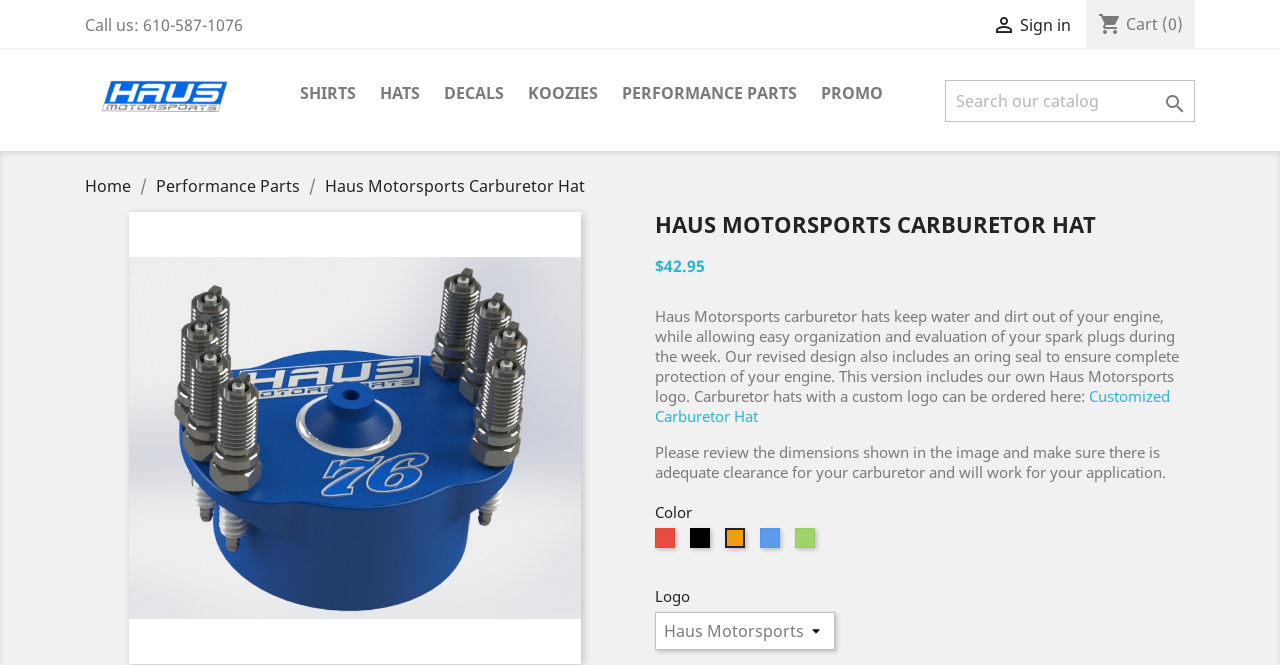Locate the bounding box coordinates of the segment that needs to be clicked to meet this instruction: "Select the Black color option".

[0.539, 0.794, 0.555, 0.824]